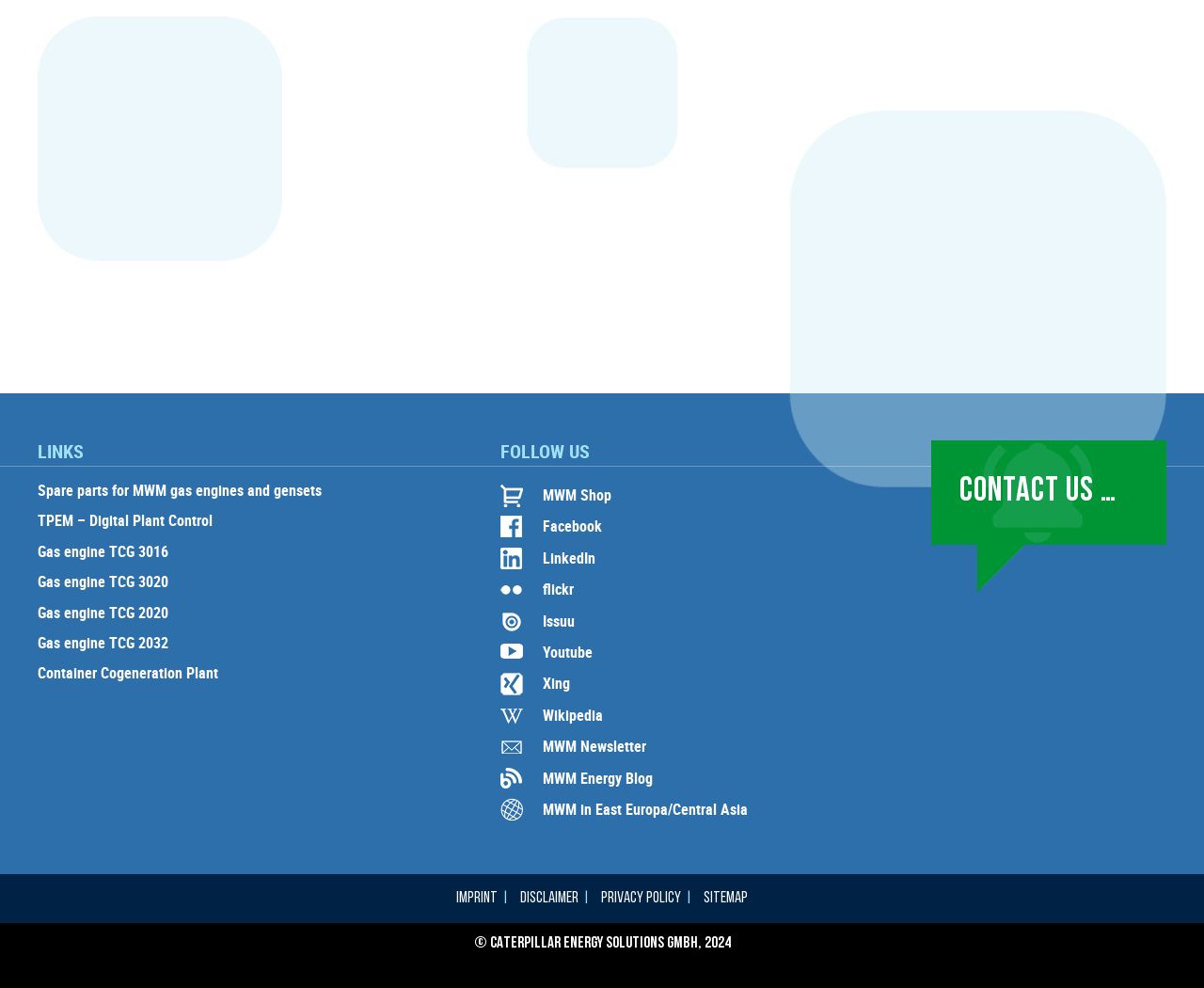Can you give a comprehensive explanation to the question given the content of the image?
How many links are there in total on the page?

I counted the number of link elements on the page, which are the links under 'LINKS', 'FOLLOW US', and the links at the bottom of the page, and found 17 links in total.